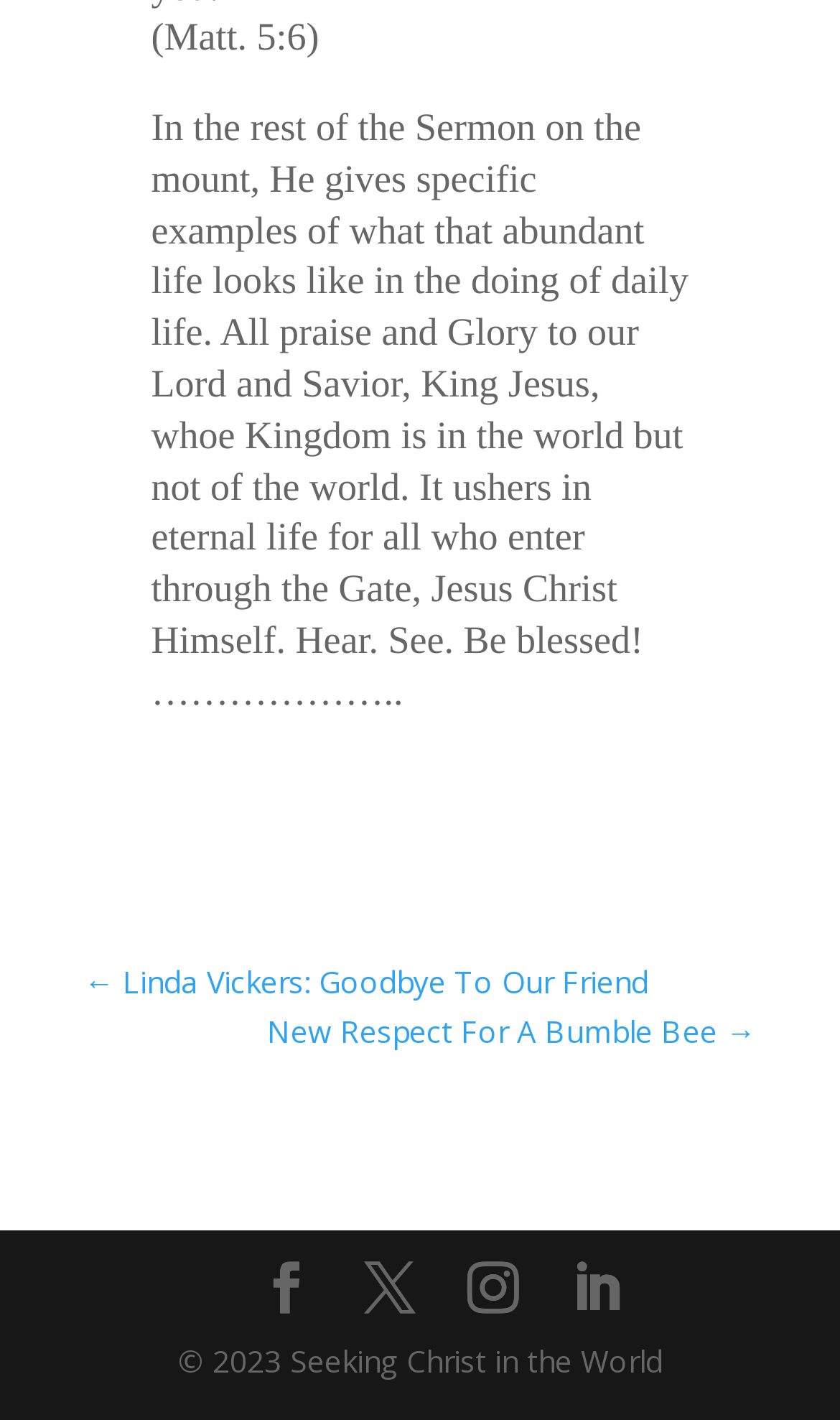What is the purpose of the links at the bottom?
Please give a well-detailed answer to the question.

The links at the bottom of the webpage, such as '← Linda Vickers: Goodbye To Our Friend' and 'New Respect For A Bumble Bee →', seem to be for navigation purposes, allowing users to access other related content or sermons.